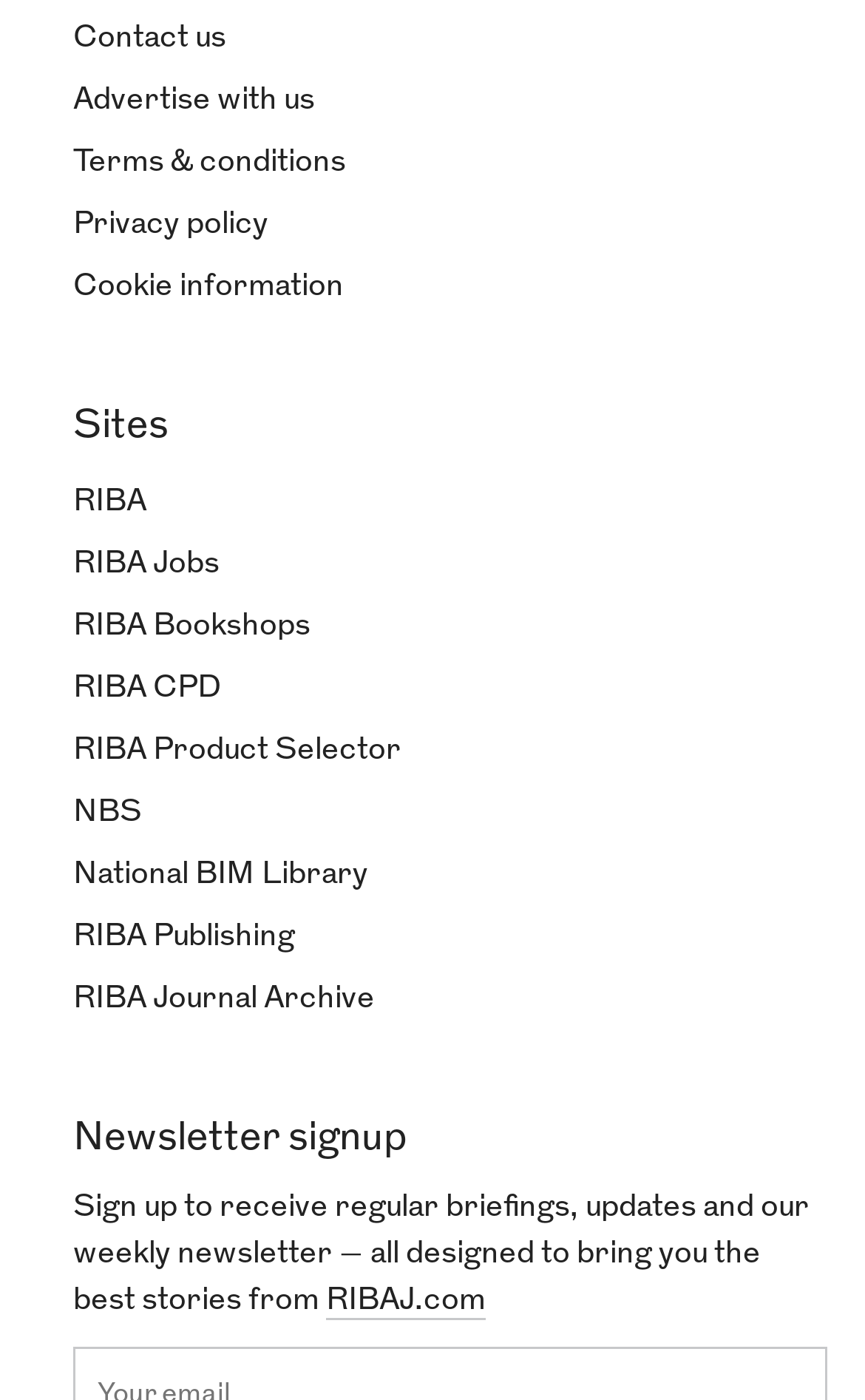Can you identify the bounding box coordinates of the clickable region needed to carry out this instruction: 'Sign up for newsletter'? The coordinates should be four float numbers within the range of 0 to 1, stated as [left, top, right, bottom].

[0.085, 0.851, 0.936, 0.941]